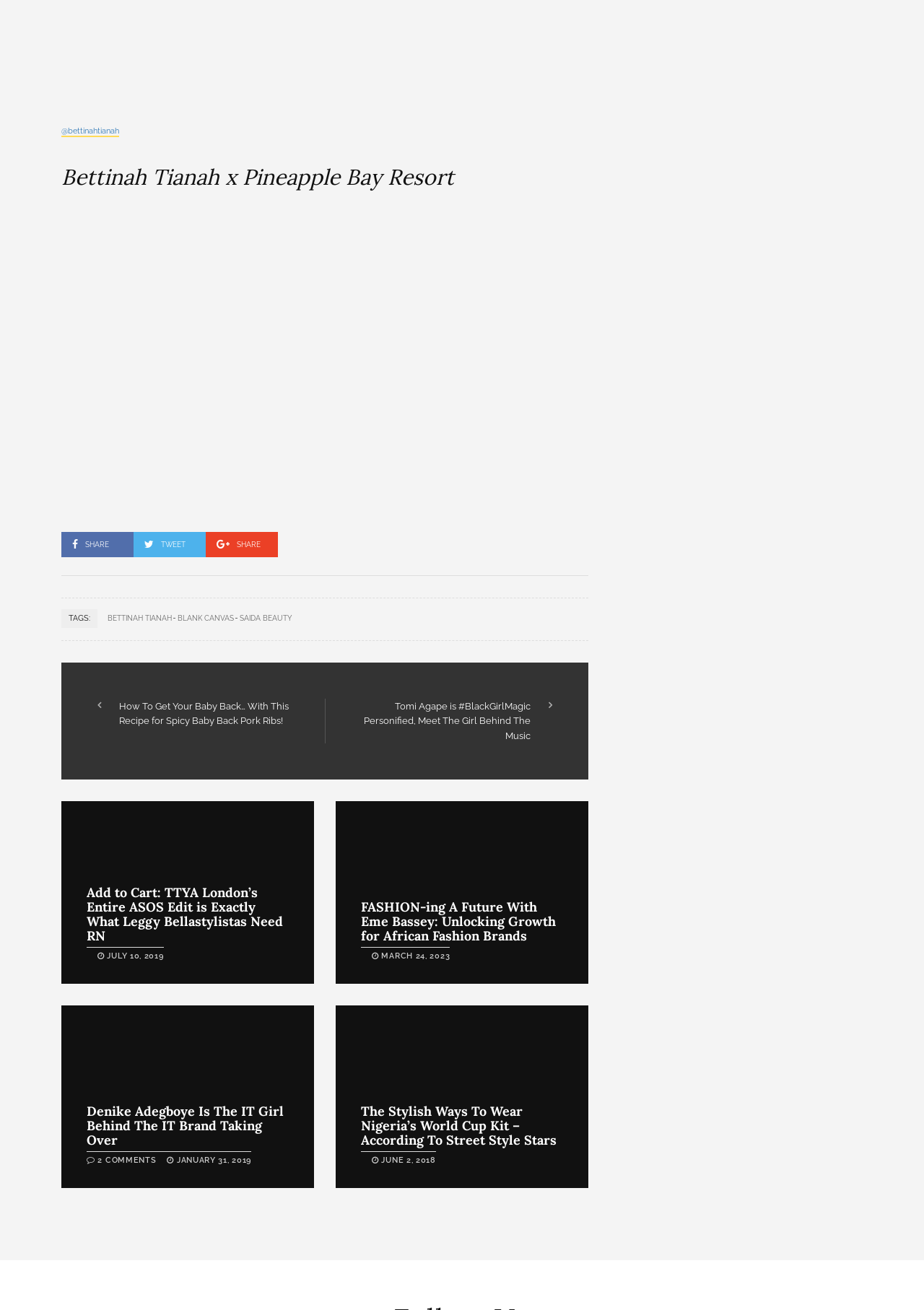Locate the bounding box coordinates of the clickable area needed to fulfill the instruction: "Add to Cart: TTYA London’s Entire ASOS Edit".

[0.094, 0.675, 0.306, 0.721]